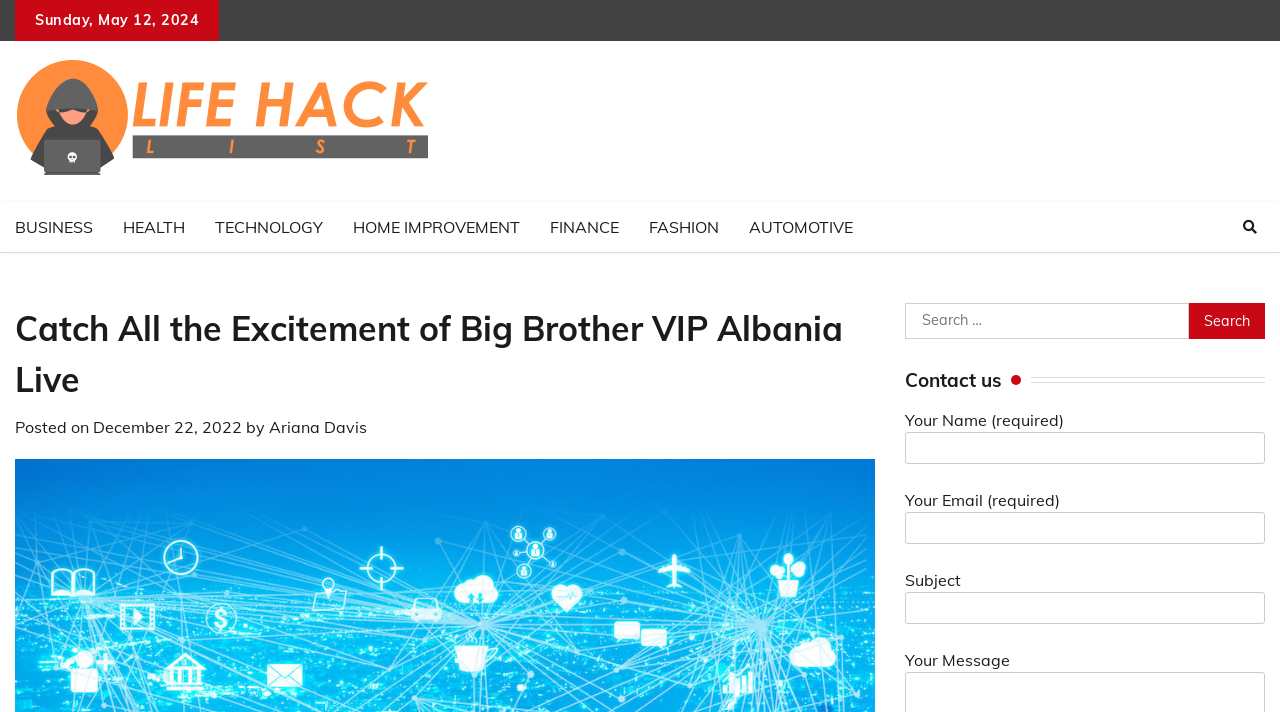Find the bounding box coordinates for the element described here: "Automotive".

[0.573, 0.284, 0.678, 0.354]